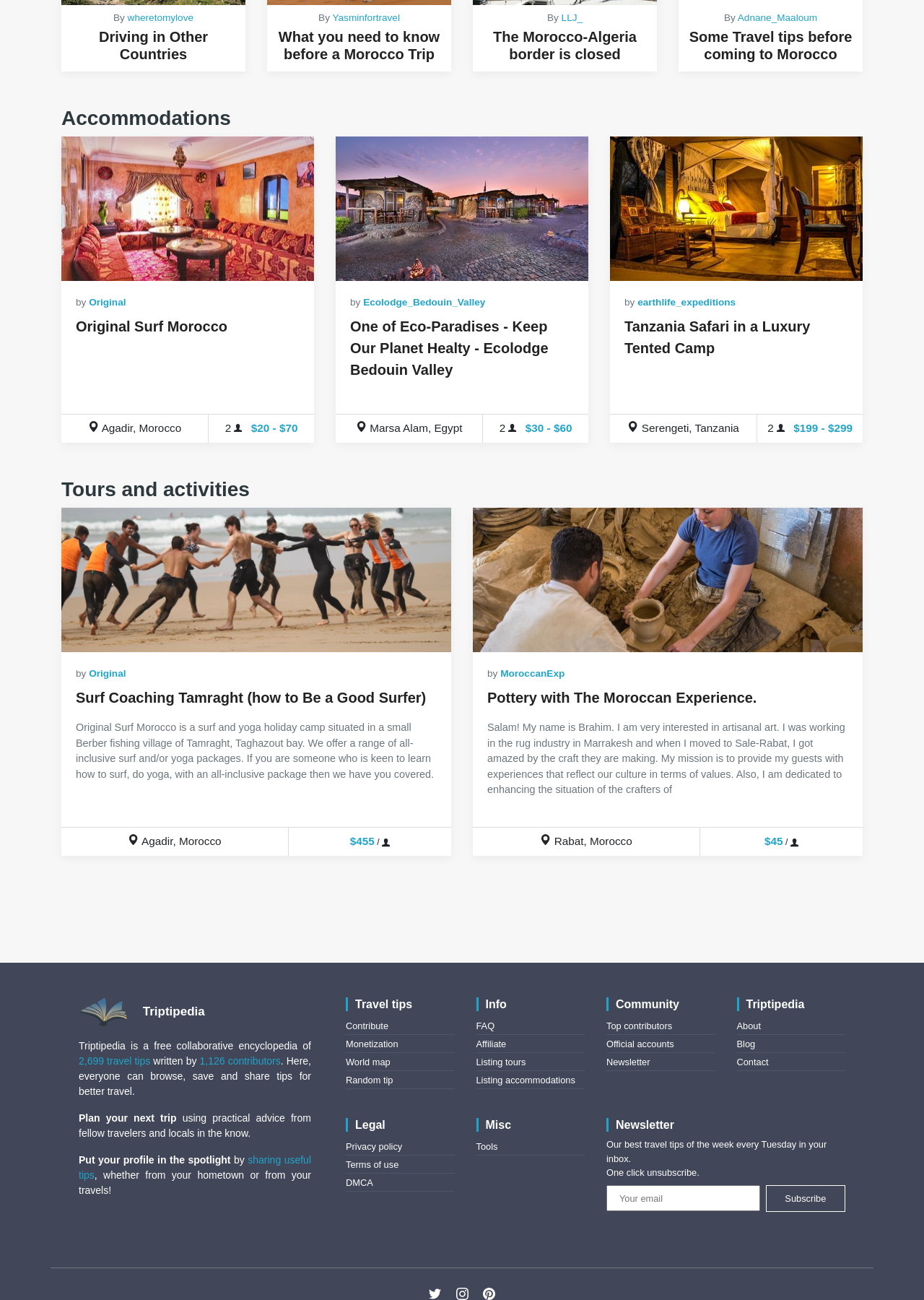Identify the bounding box for the described UI element: "aria-label="Your email" name="email" placeholder="Your email"".

[0.656, 0.912, 0.822, 0.932]